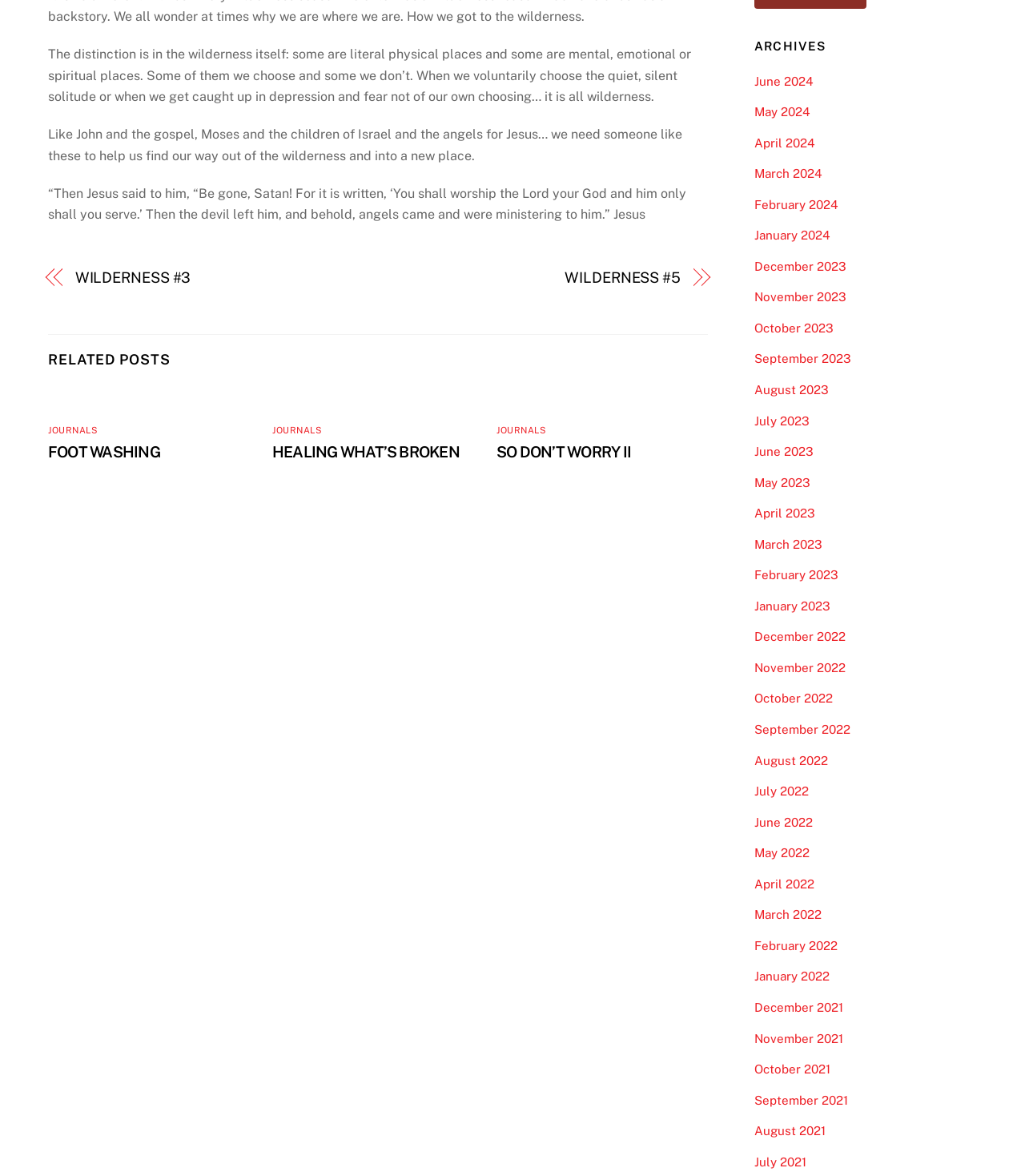Determine the bounding box coordinates for the UI element matching this description: "name="last-name" placeholder="Last Name"".

None